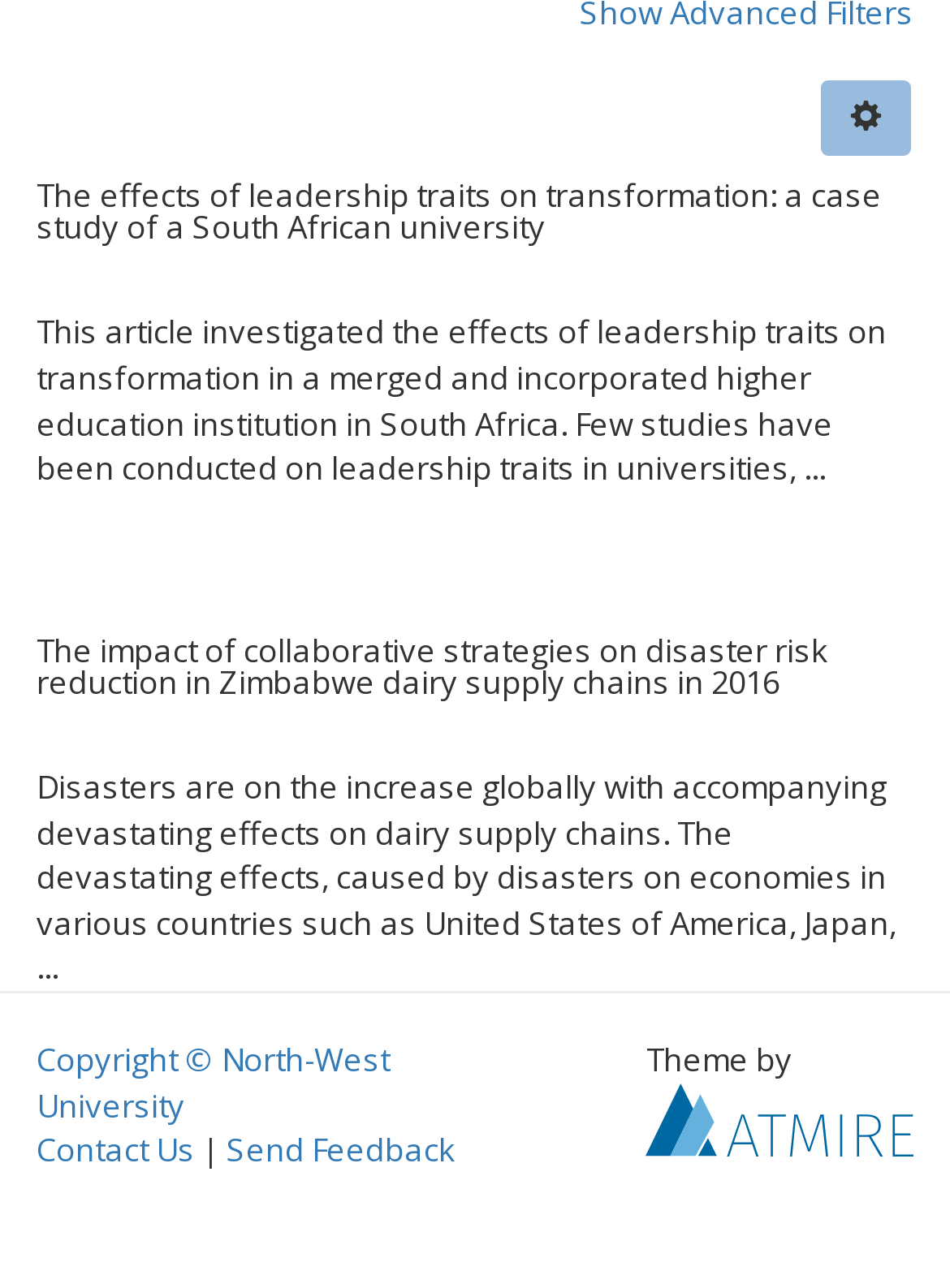Predict the bounding box of the UI element that fits this description: "parent_node: Theme by title="Atmire NV"".

[0.68, 0.849, 0.962, 0.883]